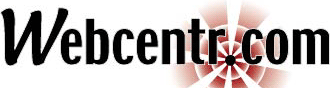What does the dynamic graphic element resemble?
Based on the image, answer the question with a single word or brief phrase.

Swirling design or a fan